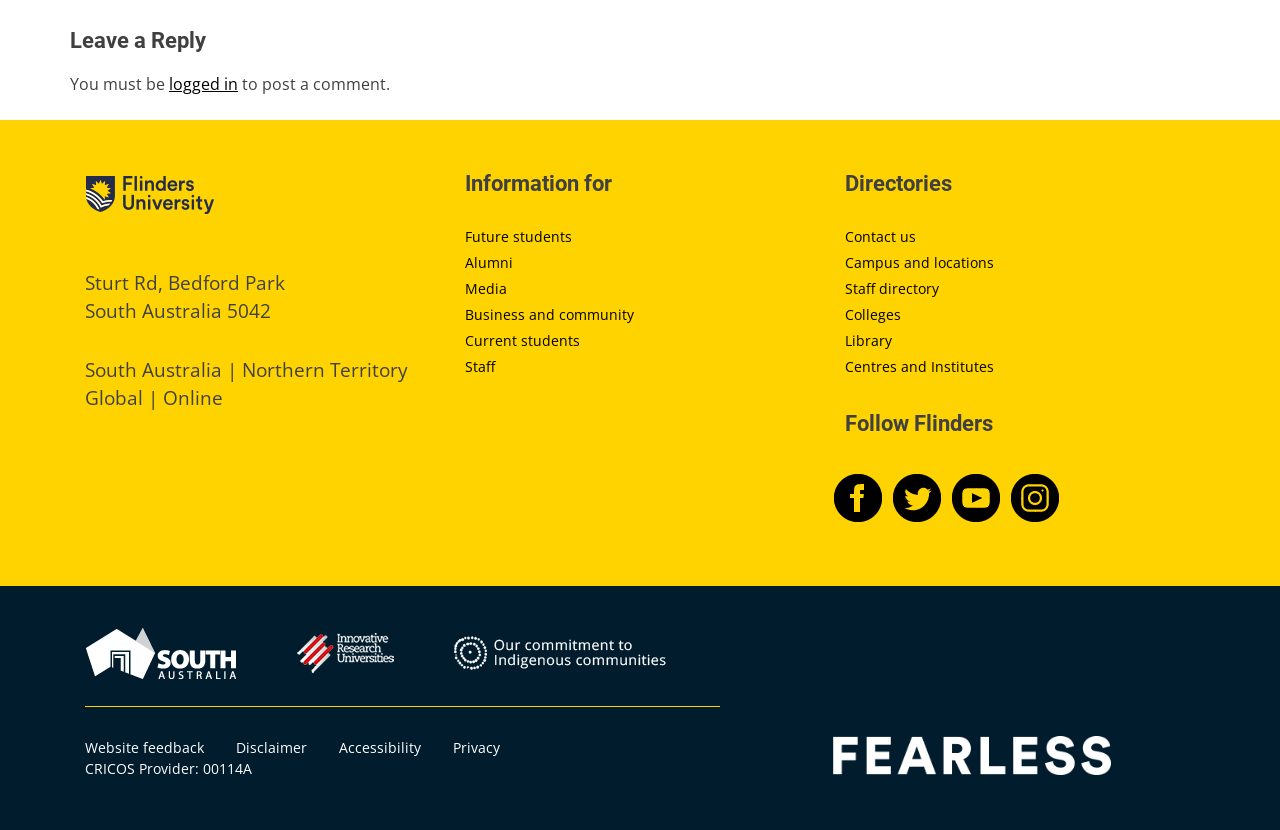Give the bounding box coordinates for the element described as: "alt="Flinders University at Youtube"".

[0.79, 0.584, 0.828, 0.611]